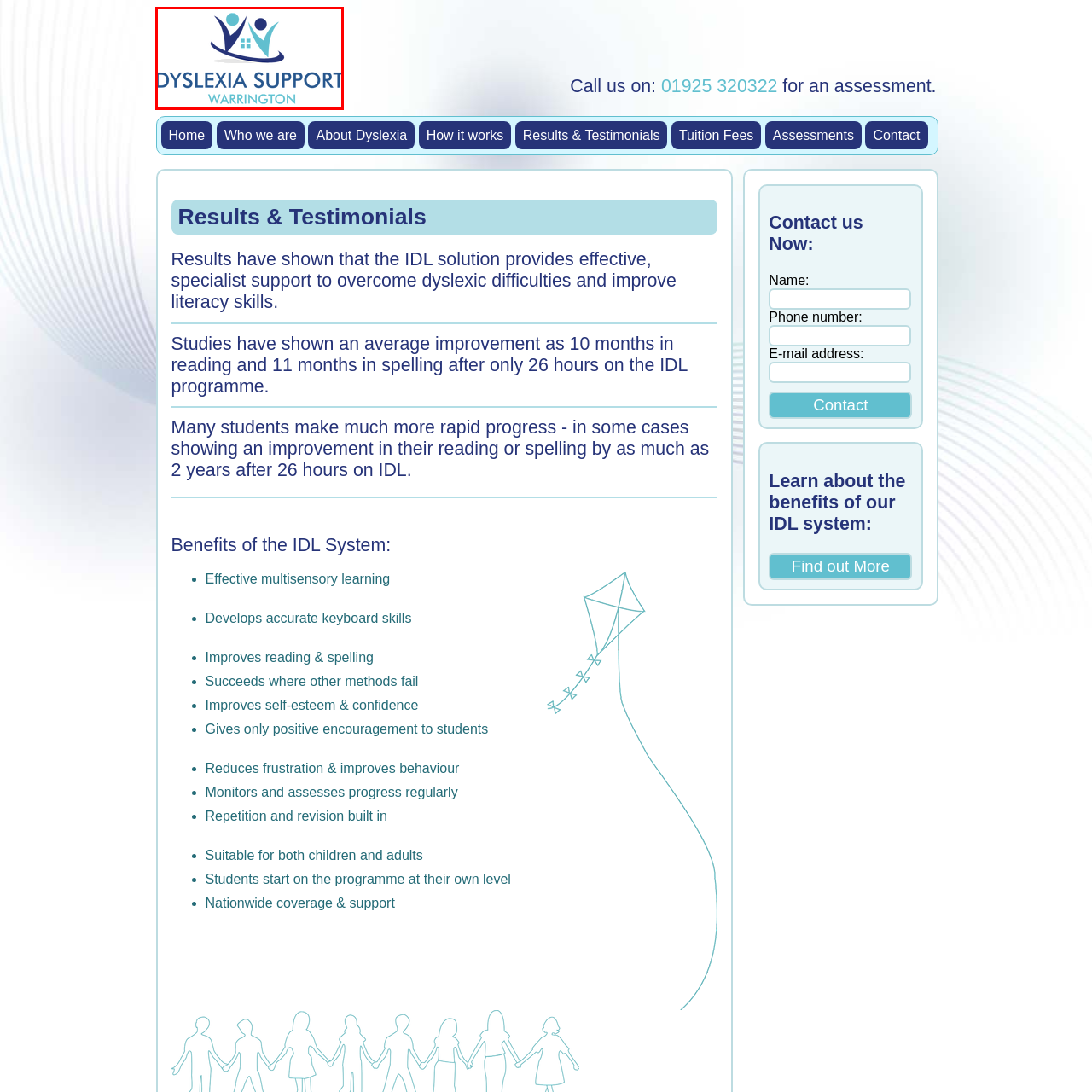Refer to the image contained within the red box, What is the name of the organization?
 Provide your response as a single word or phrase.

Dyslexia Support Warrington